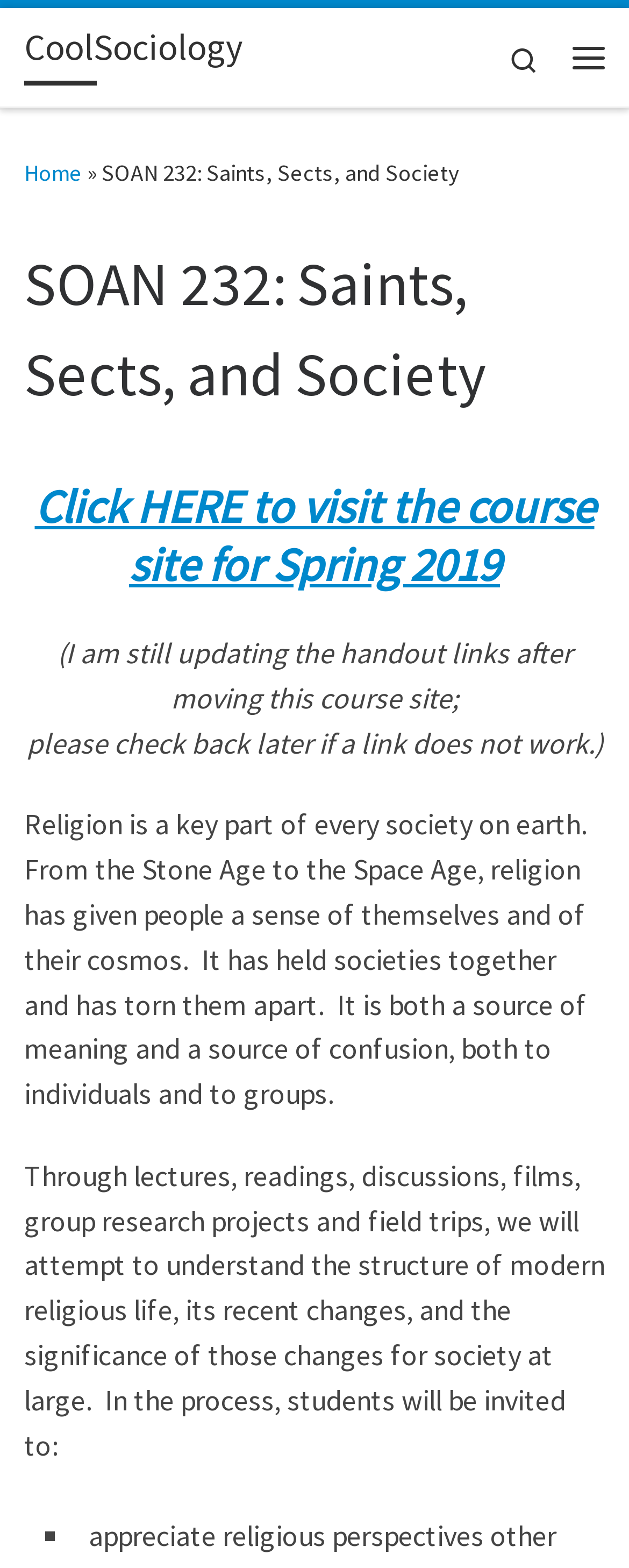Locate the headline of the webpage and generate its content.

SOAN 232: Saints, Sects, and Society